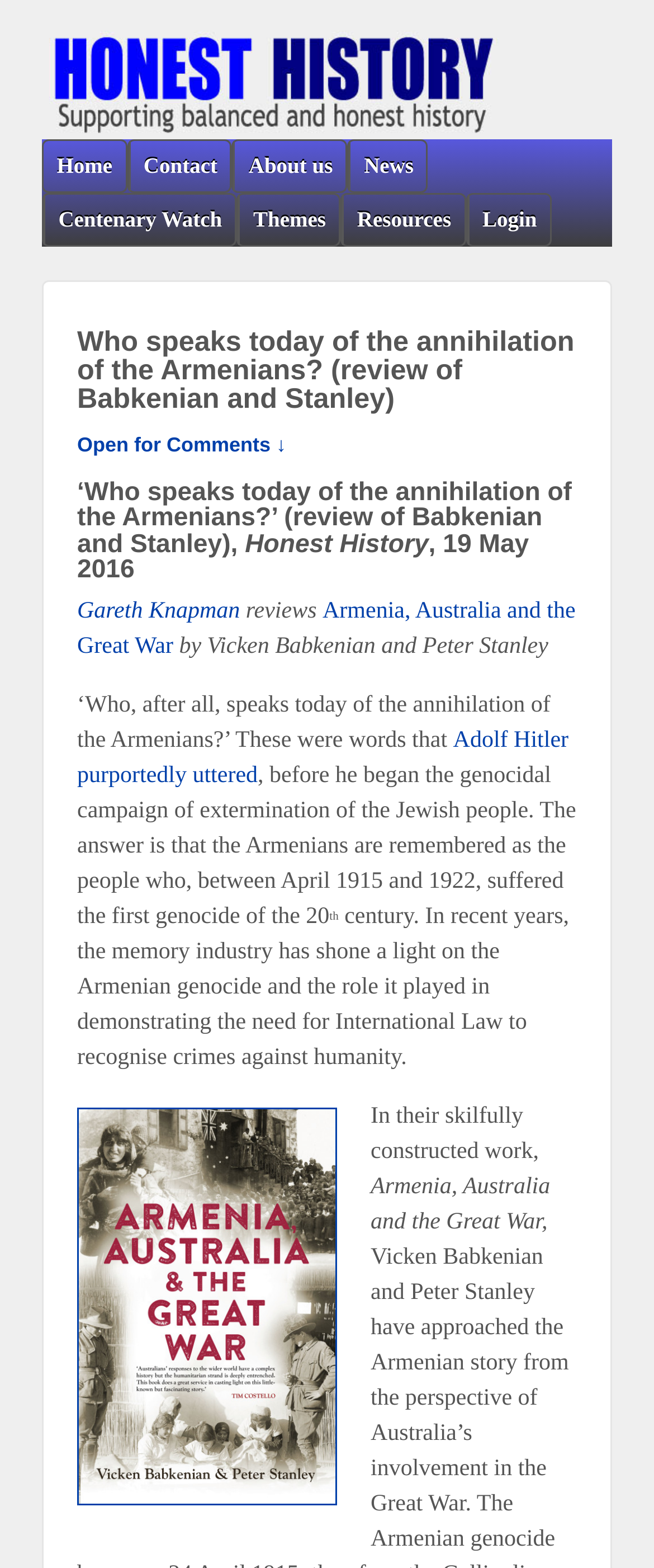Identify and provide the main heading of the webpage.

Who speaks today of the annihilation of the Armenians? (review of Babkenian and Stanley)